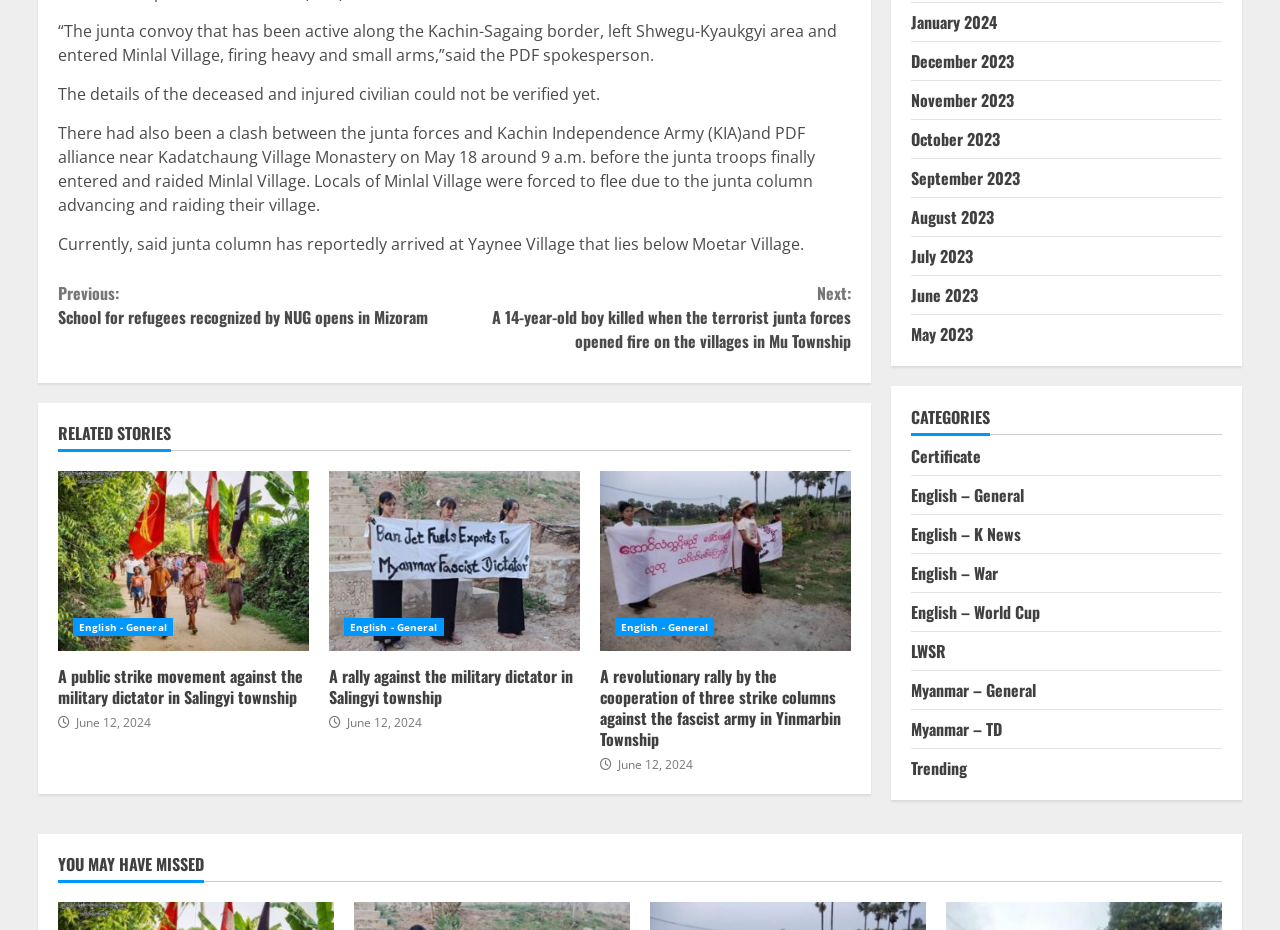Determine the bounding box coordinates in the format (top-left x, top-left y, bottom-right x, bottom-right y). Ensure all values are floating point numbers between 0 and 1. Identify the bounding box of the UI element described by: LWSR

[0.712, 0.687, 0.739, 0.713]